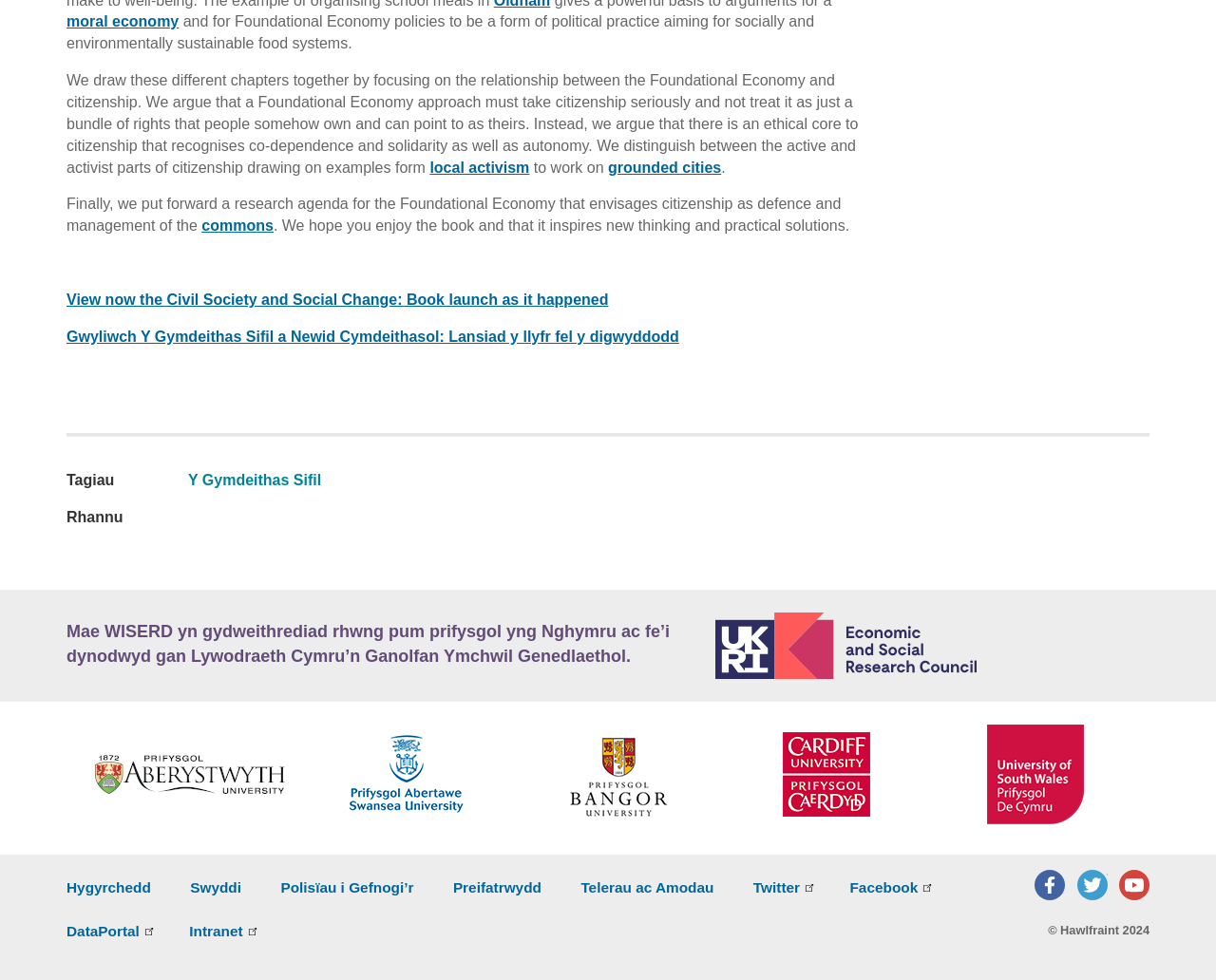Please locate the bounding box coordinates of the element that should be clicked to achieve the given instruction: "Read about local activism".

[0.353, 0.162, 0.435, 0.179]